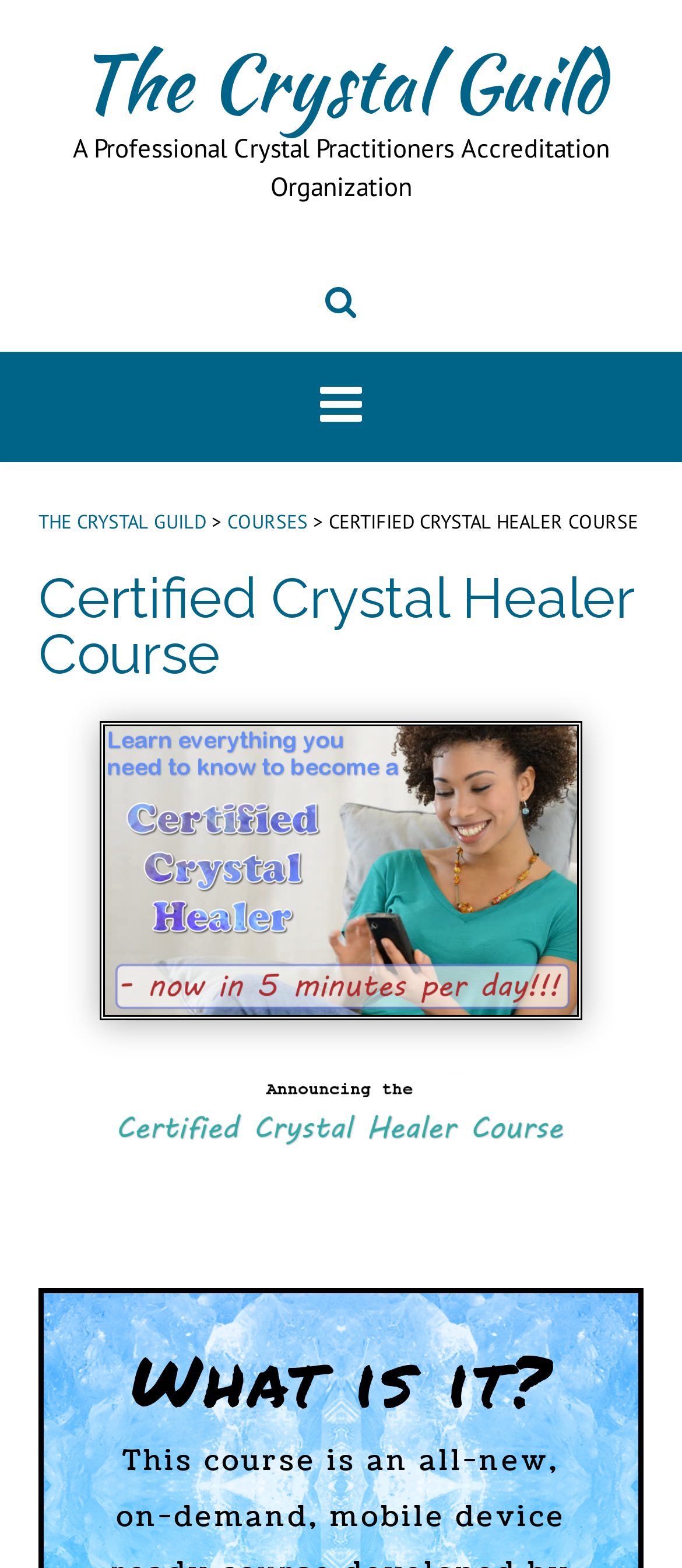How much time is required to become a Certified Crystal Healer?
We need a detailed and exhaustive answer to the question. Please elaborate.

I inferred the answer by understanding the context of the webpage, which is about a course to become a Certified Crystal Healer, and the meta description mentions that it can be done in just 5 minutes per day.